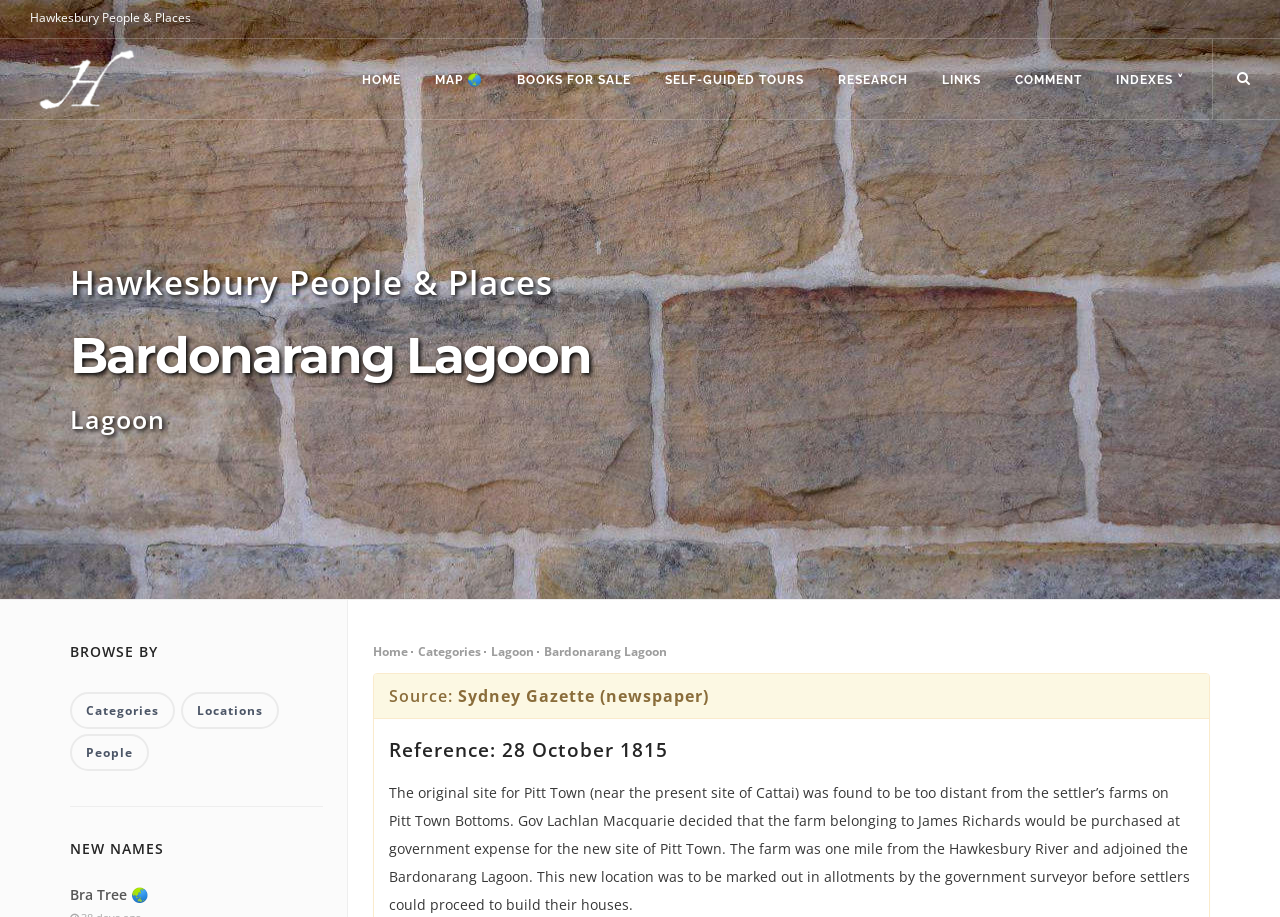What is the date mentioned in the reference?
Look at the image and answer the question with a single word or phrase.

28 October 1815